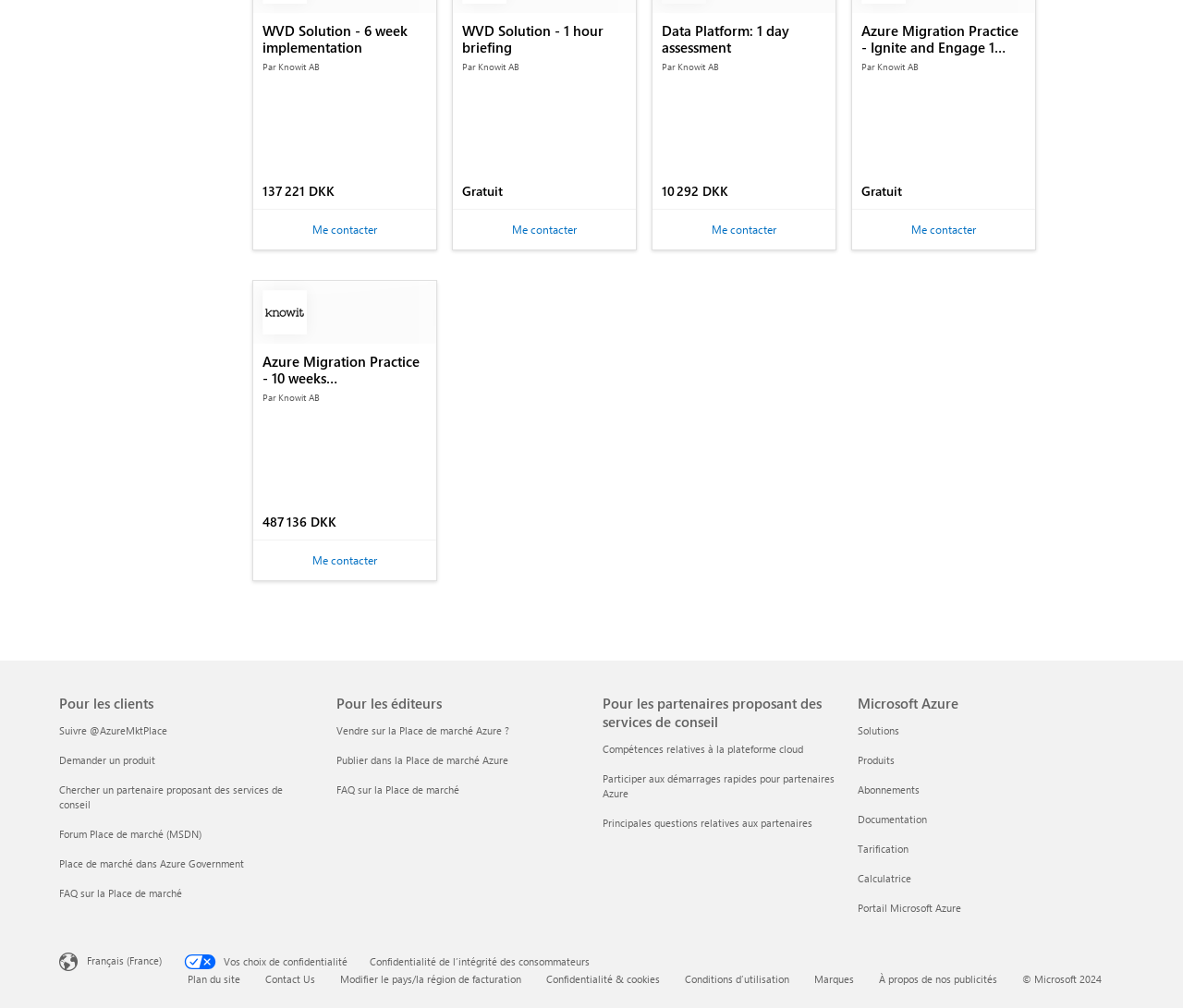Please identify the bounding box coordinates of the element I should click to complete this instruction: 'Learn about Azure Migration Practice'. The coordinates should be given as four float numbers between 0 and 1, like this: [left, top, right, bottom].

[0.213, 0.278, 0.37, 0.577]